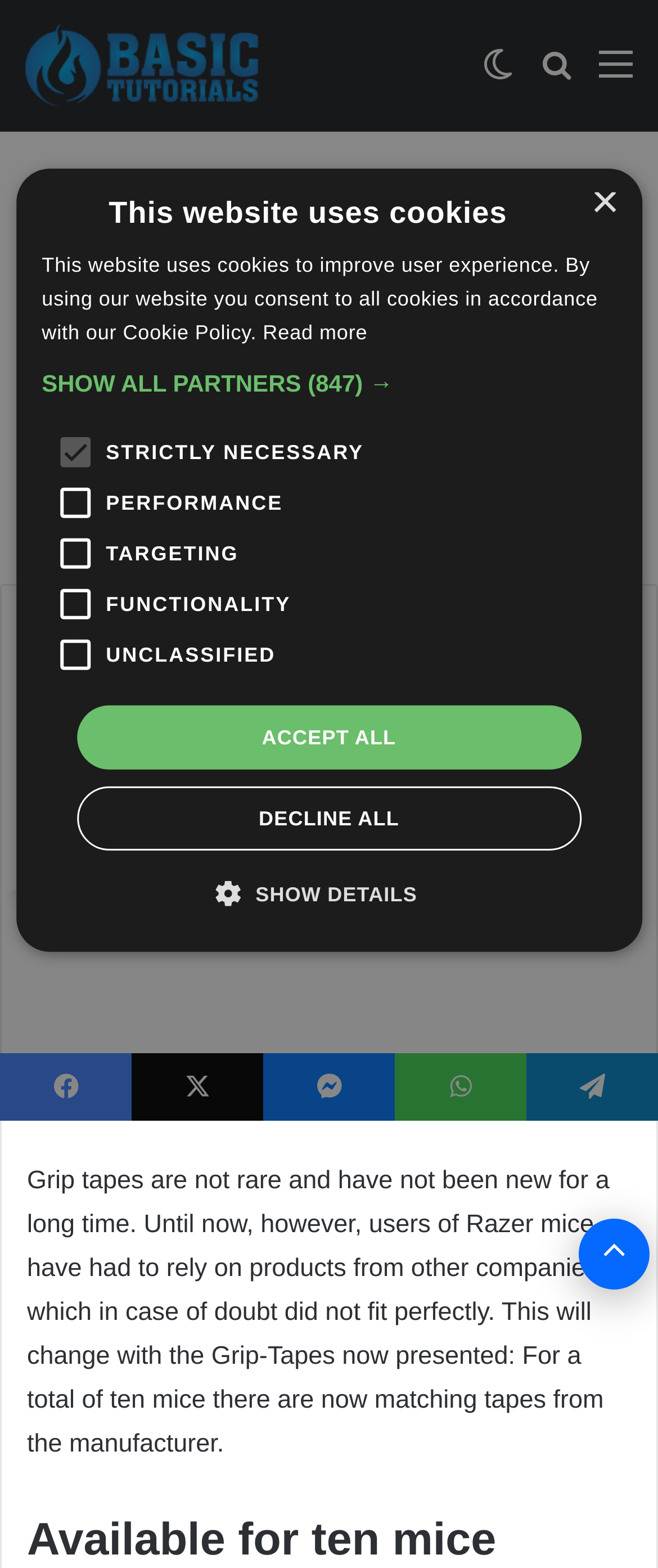Could you locate the bounding box coordinates for the section that should be clicked to accomplish this task: "Click on the 'Basic Tutorials' link".

[0.038, 0.015, 0.401, 0.069]